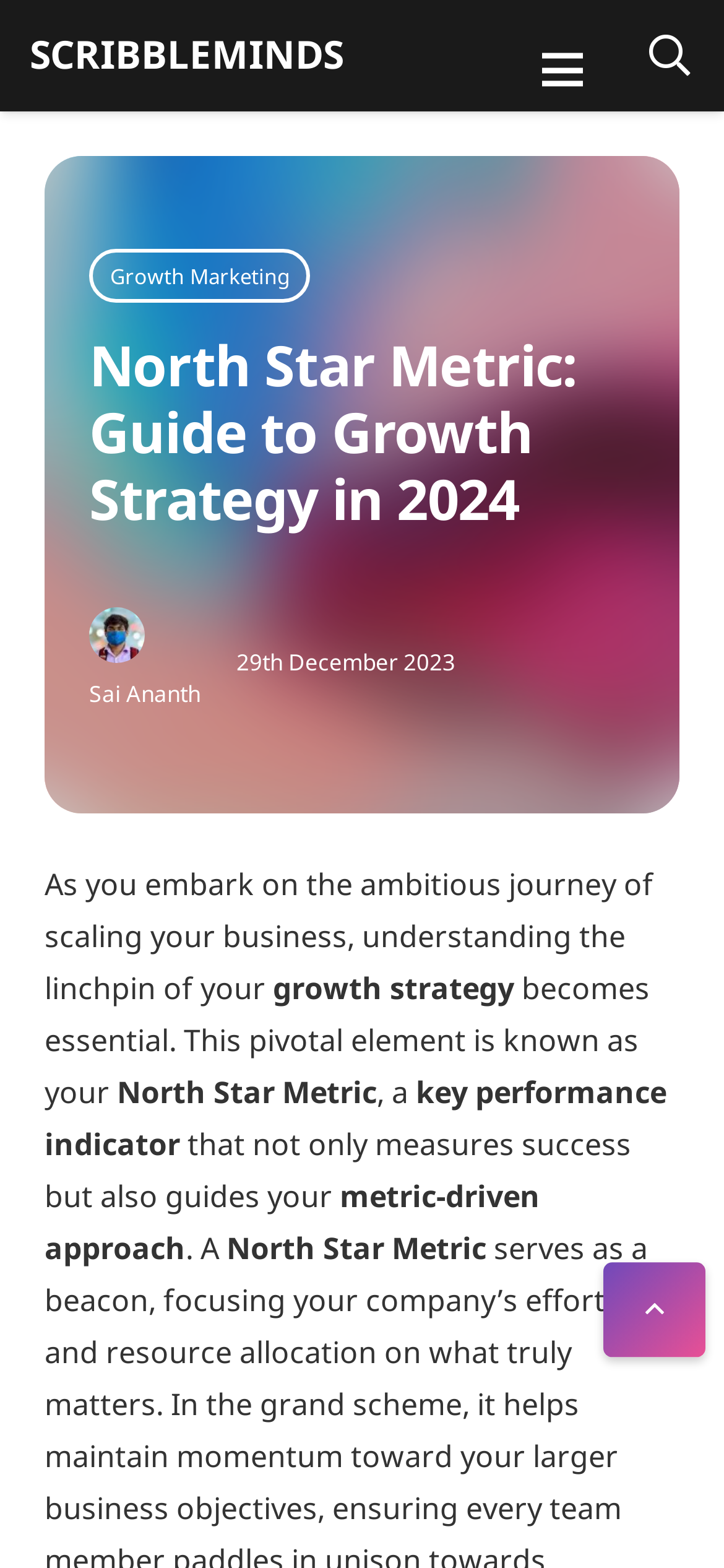Determine the bounding box coordinates for the HTML element mentioned in the following description: "SCRIBBLEMINDS". The coordinates should be a list of four floats ranging from 0 to 1, represented as [left, top, right, bottom].

[0.041, 0.018, 0.474, 0.051]